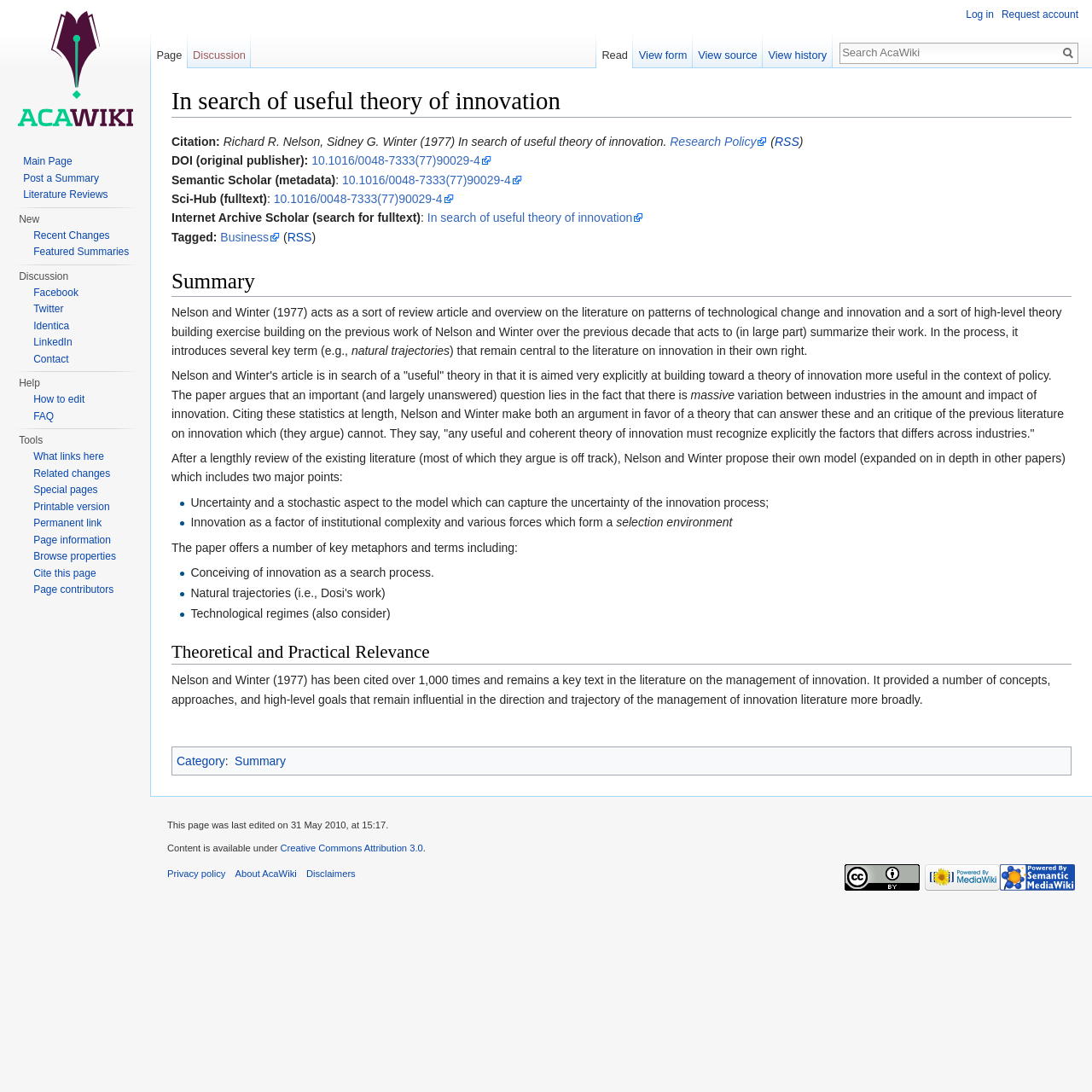Show the bounding box coordinates of the region that should be clicked to follow the instruction: "View the main page."

[0.021, 0.142, 0.066, 0.153]